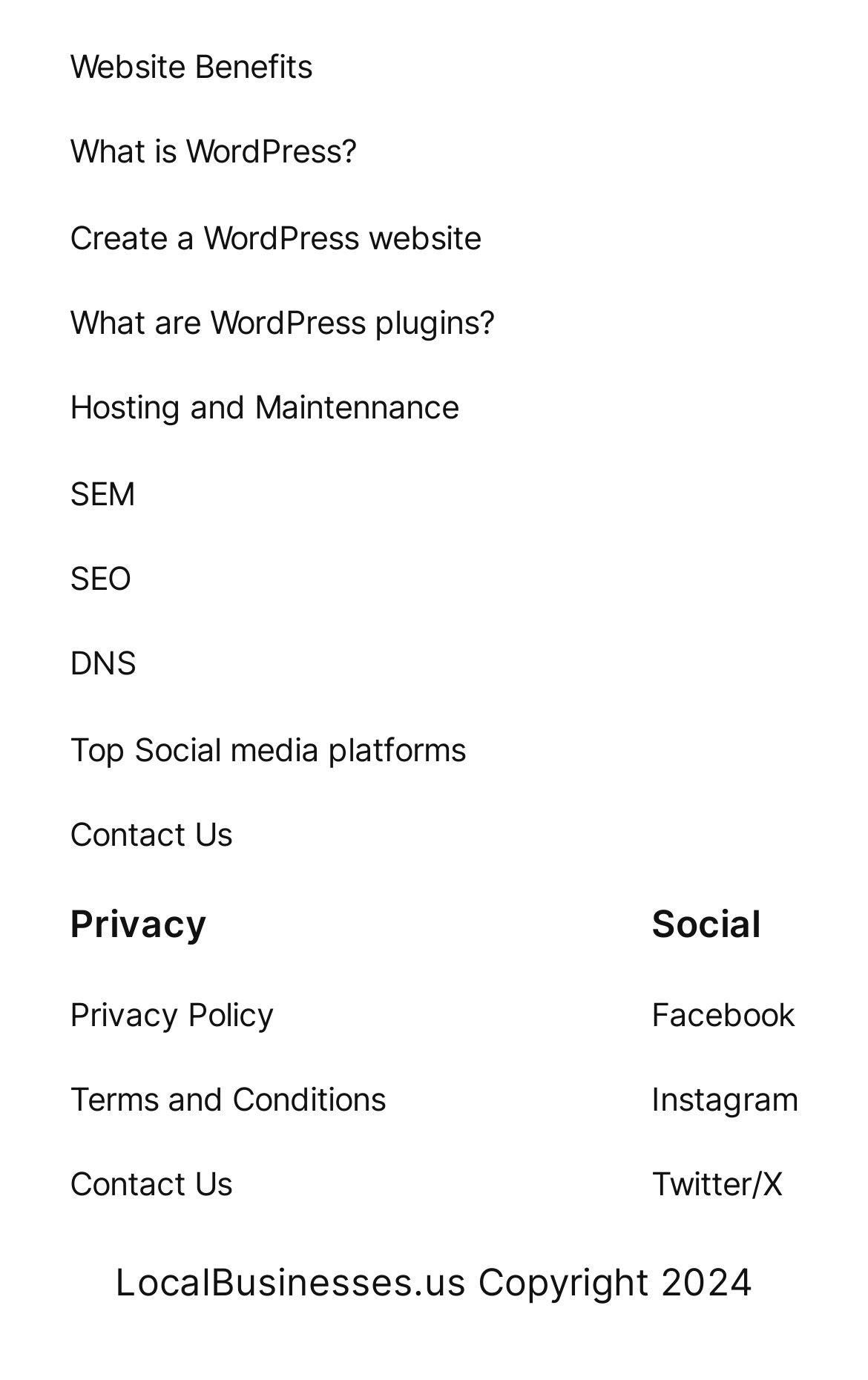Determine the bounding box coordinates for the region that must be clicked to execute the following instruction: "Contact us".

[0.08, 0.587, 0.267, 0.623]